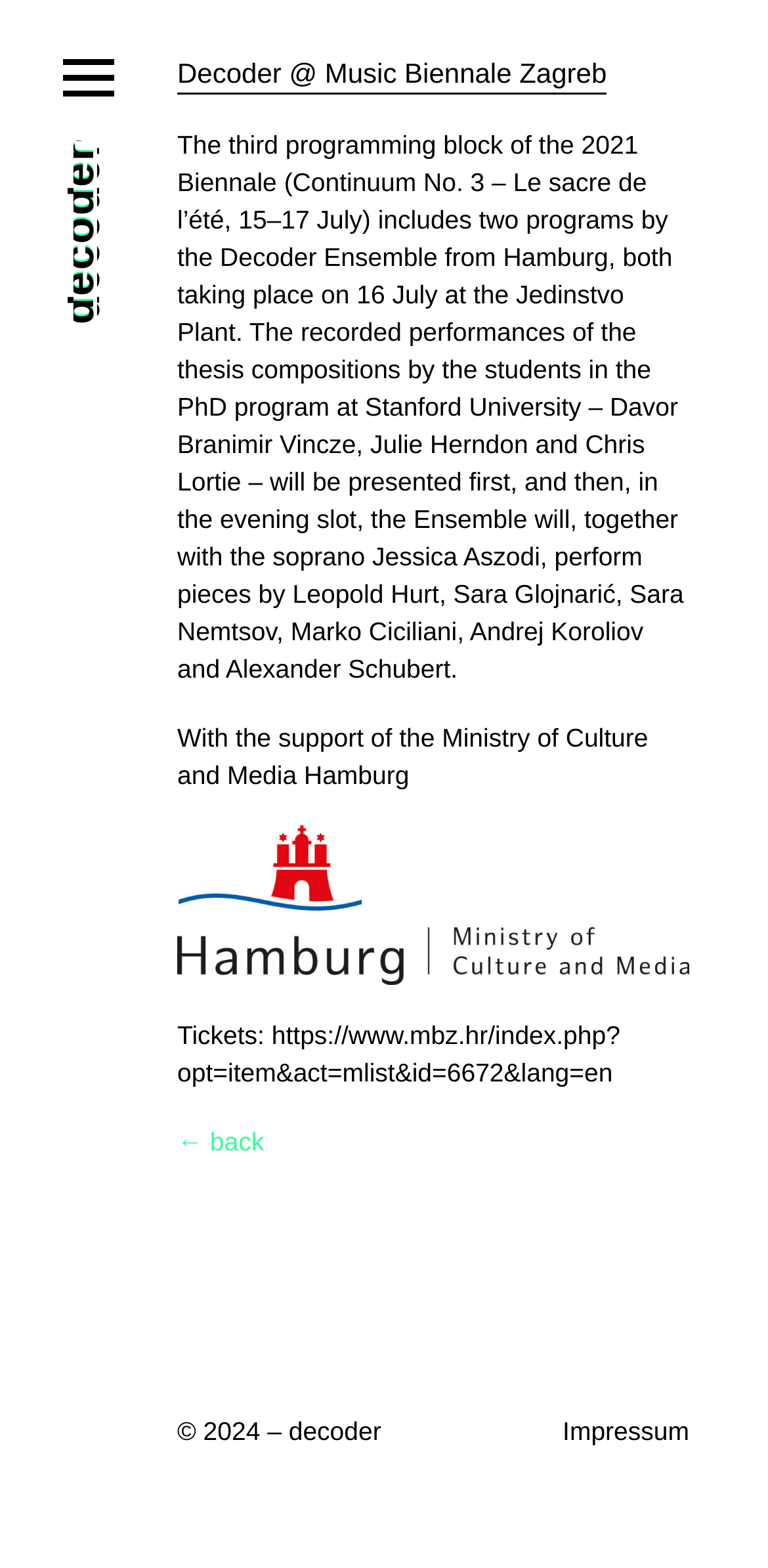Find the bounding box coordinates for the area that should be clicked to accomplish the instruction: "Contact the Decoder Ensemble".

[0.231, 0.278, 0.354, 0.302]